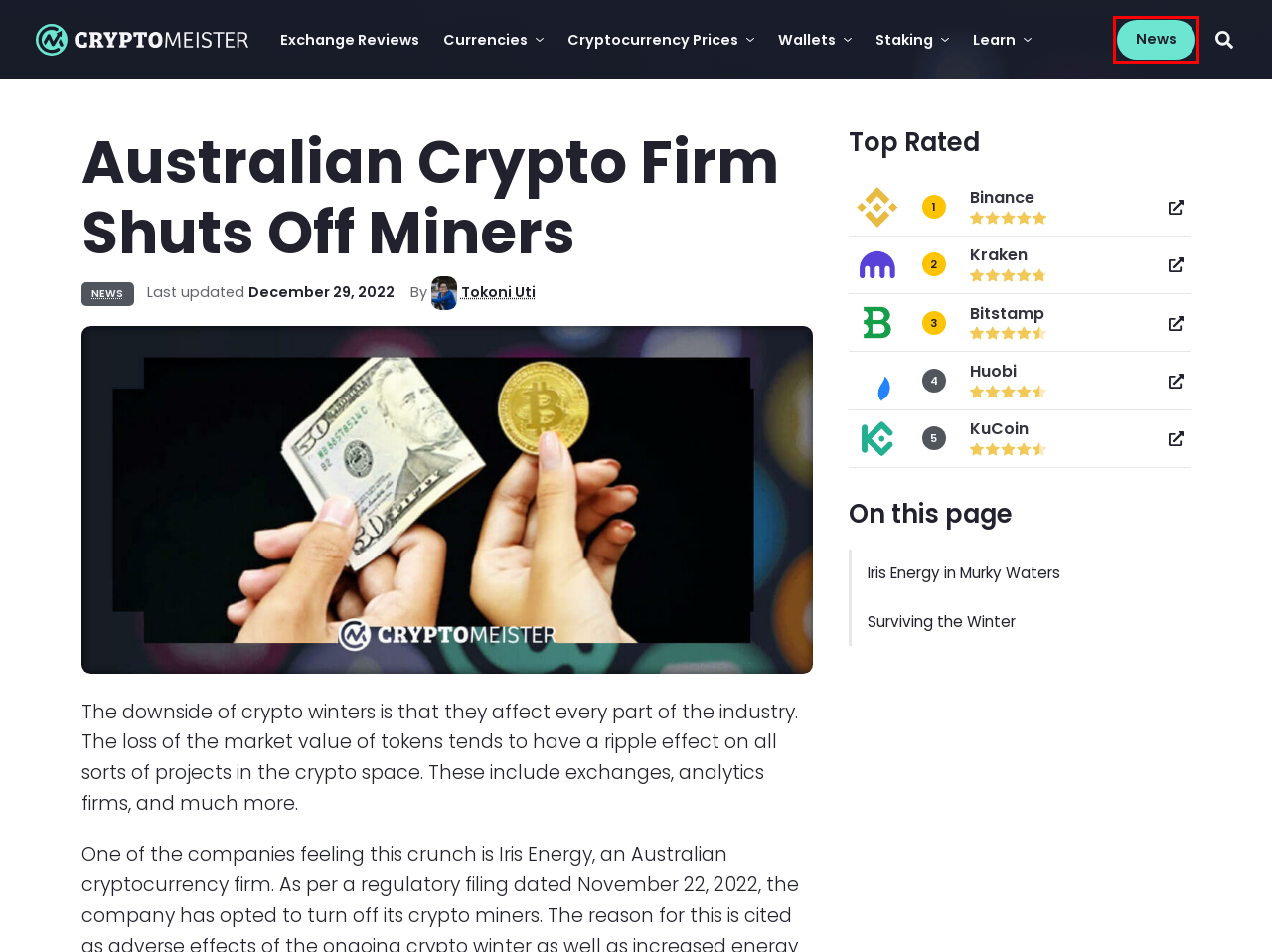Review the screenshot of a webpage which includes a red bounding box around an element. Select the description that best fits the new webpage once the element in the bounding box is clicked. Here are the candidates:
A. Tokoni Uti – Cryptomeister
B. Cryptocurrency Exchange Reviews 2024 - All Platforms!
C. Buy Shiba Inu - Learn how to invest, hold and sell SHIB.
D. Find out how to get in contact with CryptoMeister
E. cryptomeister.com
F. Cryptocurrency guide: How to buy & invest in crypto 2024
G. News – Cryptomeister
H. Buy Ethereum - Learn how to invest, hold and sell ETH

G